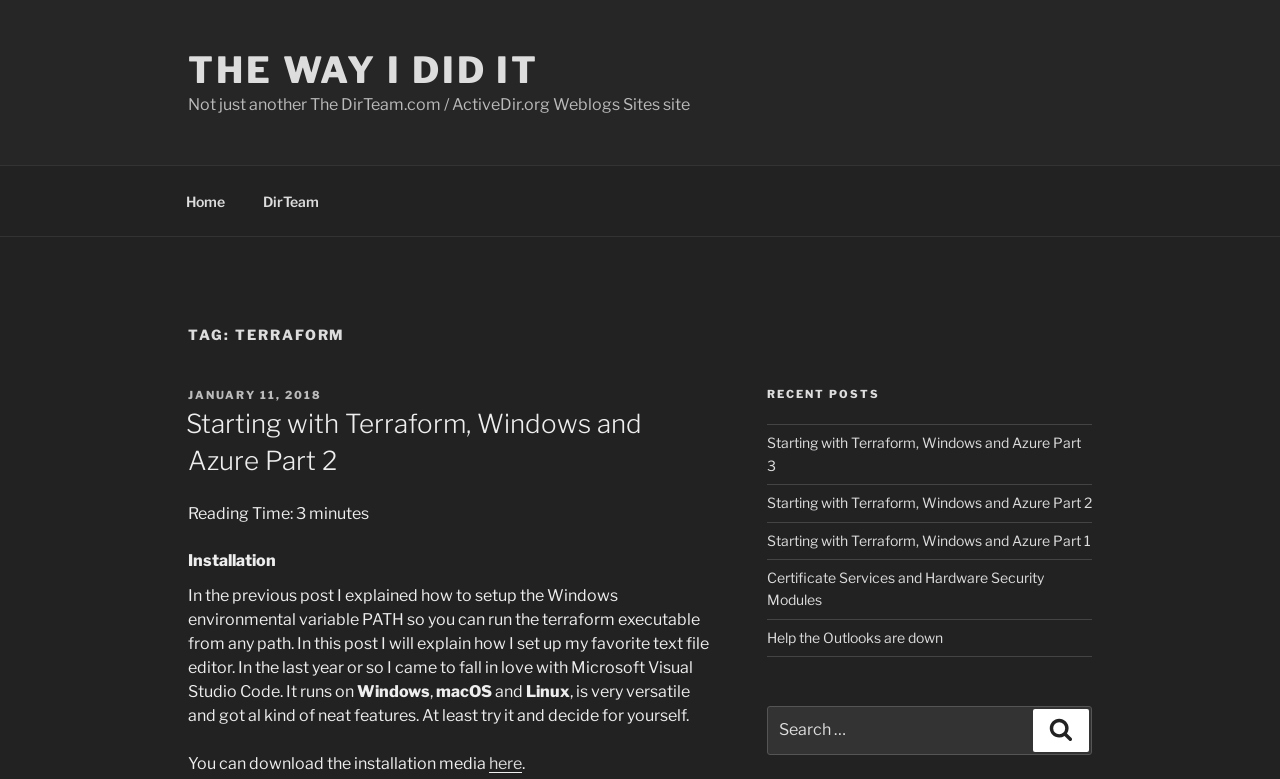Write an extensive caption that covers every aspect of the webpage.

The webpage is titled "Terraform Archives - The way I did it" and appears to be a blog or article page. At the top, there is a link to "THE WAY I DID IT" and a brief description "Not just another The DirTeam.com / ActiveDir.org Weblogs Sites site". Below this, there is a top menu navigation bar with links to "Home" and "DirTeam".

The main content of the page is divided into two sections. On the left, there is a section titled "TAG: TERRAFORM" which contains a series of articles or posts. The first post is titled "Starting with Terraform, Windows and Azure Part 2" and has a link to the full article. Below this, there is a brief summary of the post, including the reading time, which is approximately 5 minutes. The post itself discusses setting up a favorite text file editor, specifically Microsoft Visual Studio Code, and provides a link to download the installation media.

Below the first post, there are several other posts listed, including "Starting with Terraform, Windows and Azure Part 3", "Starting with Terraform, Windows and Azure Part 1", "Certificate Services and Hardware Security Modules", and "Help the Outlooks are down". Each of these posts has a link to the full article.

On the right side of the page, there is a section titled "RECENT POSTS" which lists the same posts as mentioned above, but in a more compact format. Below this, there is a search bar with a button to search for specific terms.

Overall, the webpage appears to be a blog or article page focused on Terraform and related topics, with a series of posts and a search function to find specific content.